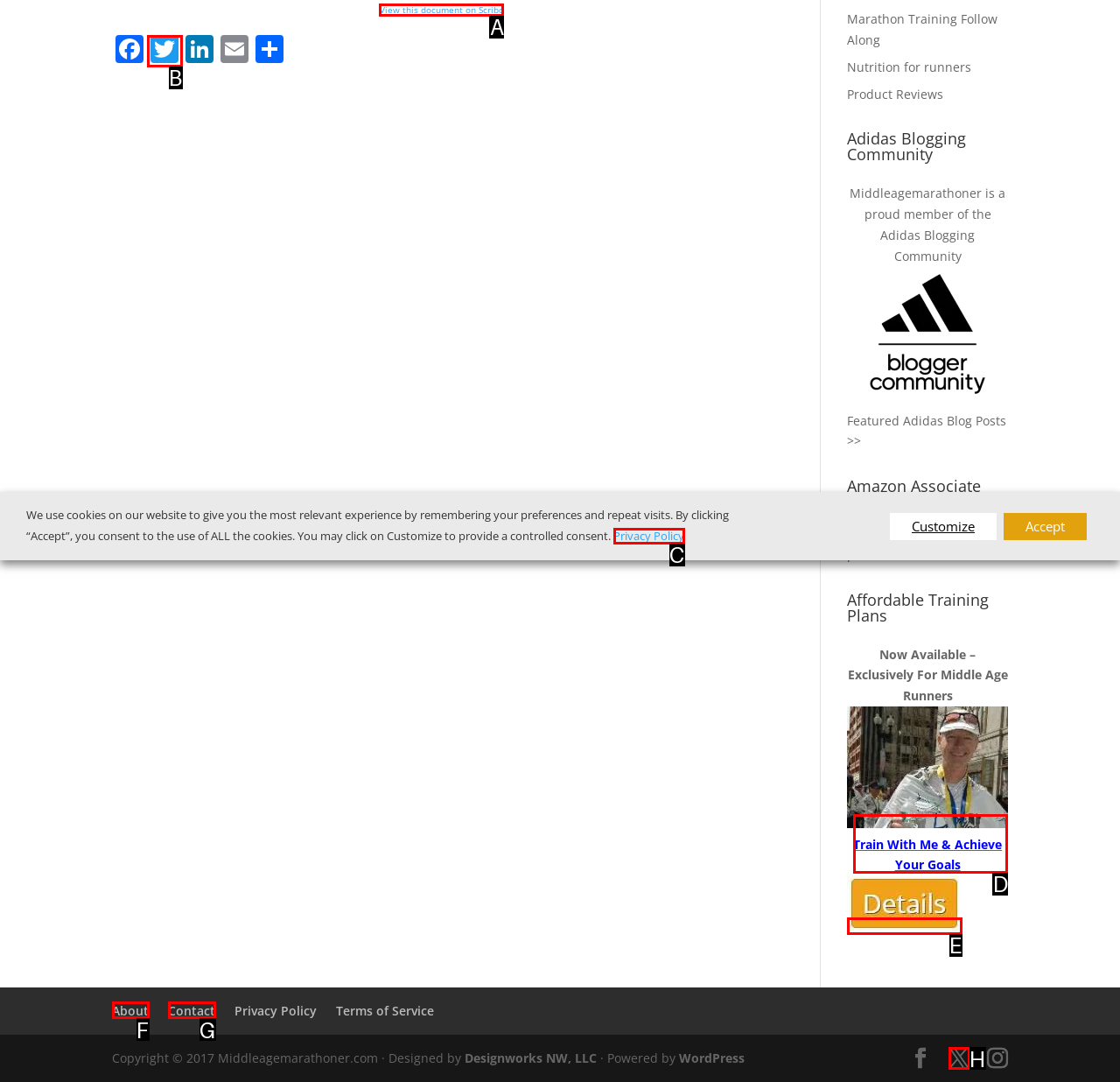Identify the HTML element that corresponds to the following description: View this document on Scribd. Provide the letter of the correct option from the presented choices.

A